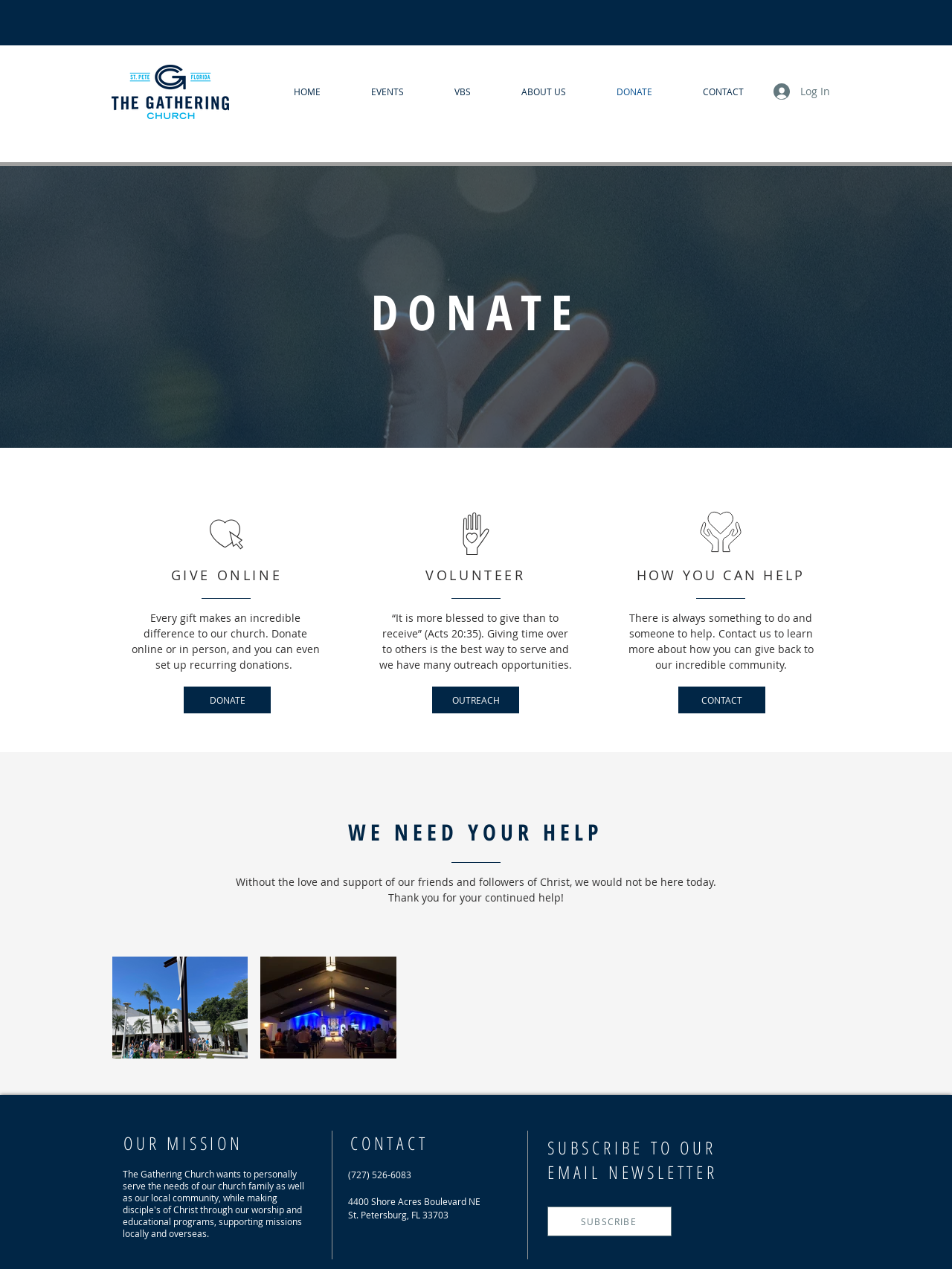What is the phone number of The Gathering Church?
Kindly offer a detailed explanation using the data available in the image.

I found the phone number in the footer section of the webpage, where the contact information is listed.